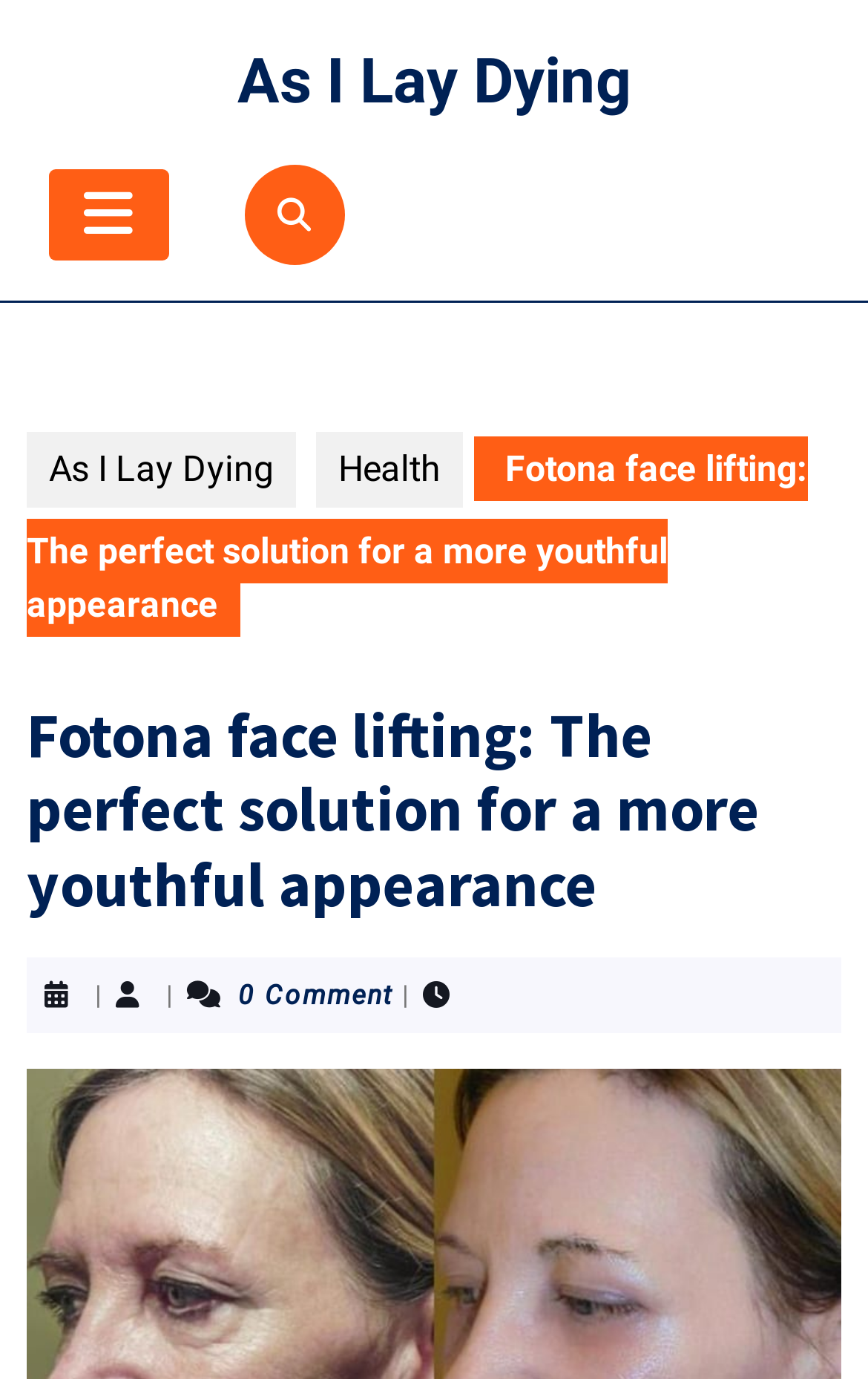Determine the bounding box for the UI element described here: "Health".

[0.364, 0.313, 0.533, 0.368]